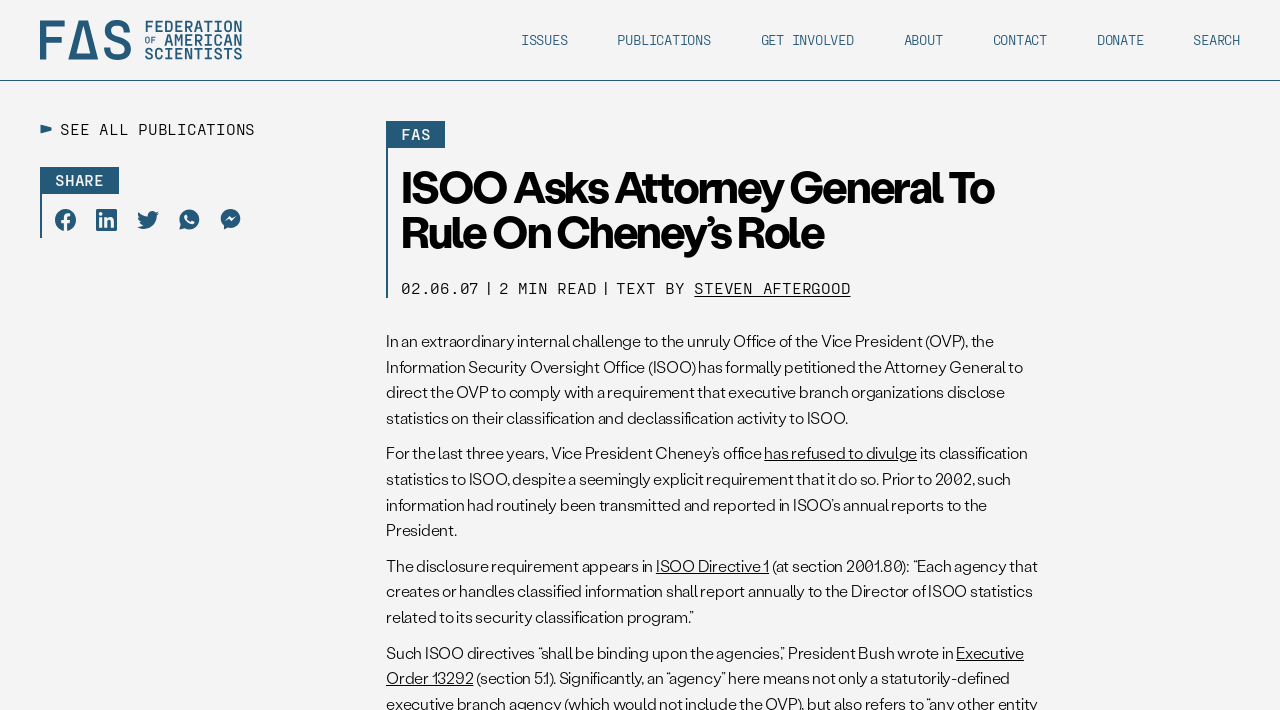Could you identify the text that serves as the heading for this webpage?

ISOO Asks Attorney General To Rule On Cheney’s Role